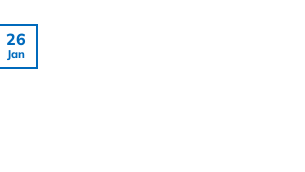Please give a short response to the question using one word or a phrase:
What is the topic of the associated article?

Protecting personal data